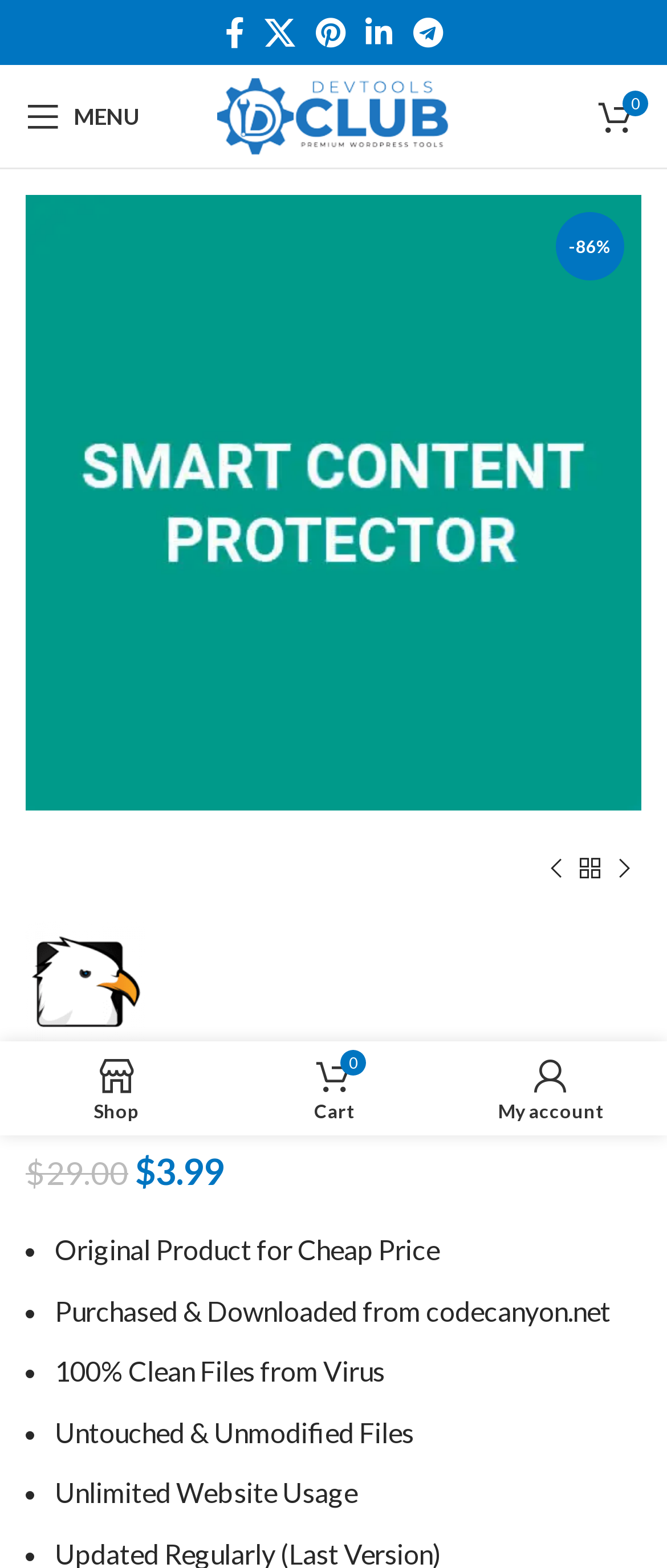What is the discount percentage?
Please provide a detailed and thorough answer to the question.

I found the discount percentage by looking at the text '-86%' which is located next to the price information.